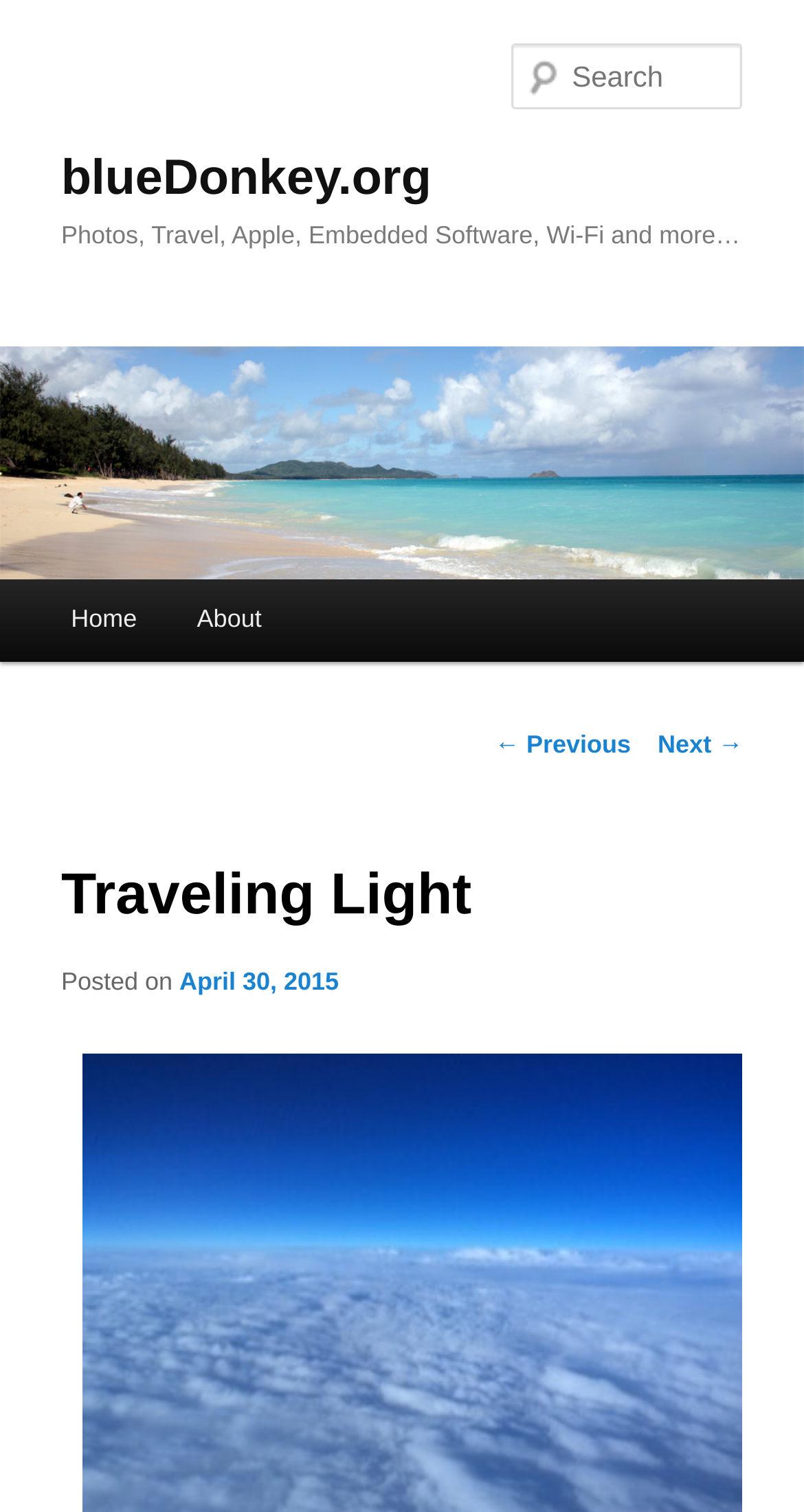Using the information in the image, could you please answer the following question in detail:
What is the purpose of the textbox at the top of the webpage?

The purpose of the textbox at the top of the webpage can be inferred from its label 'Search', which suggests that it is used for searching the website.